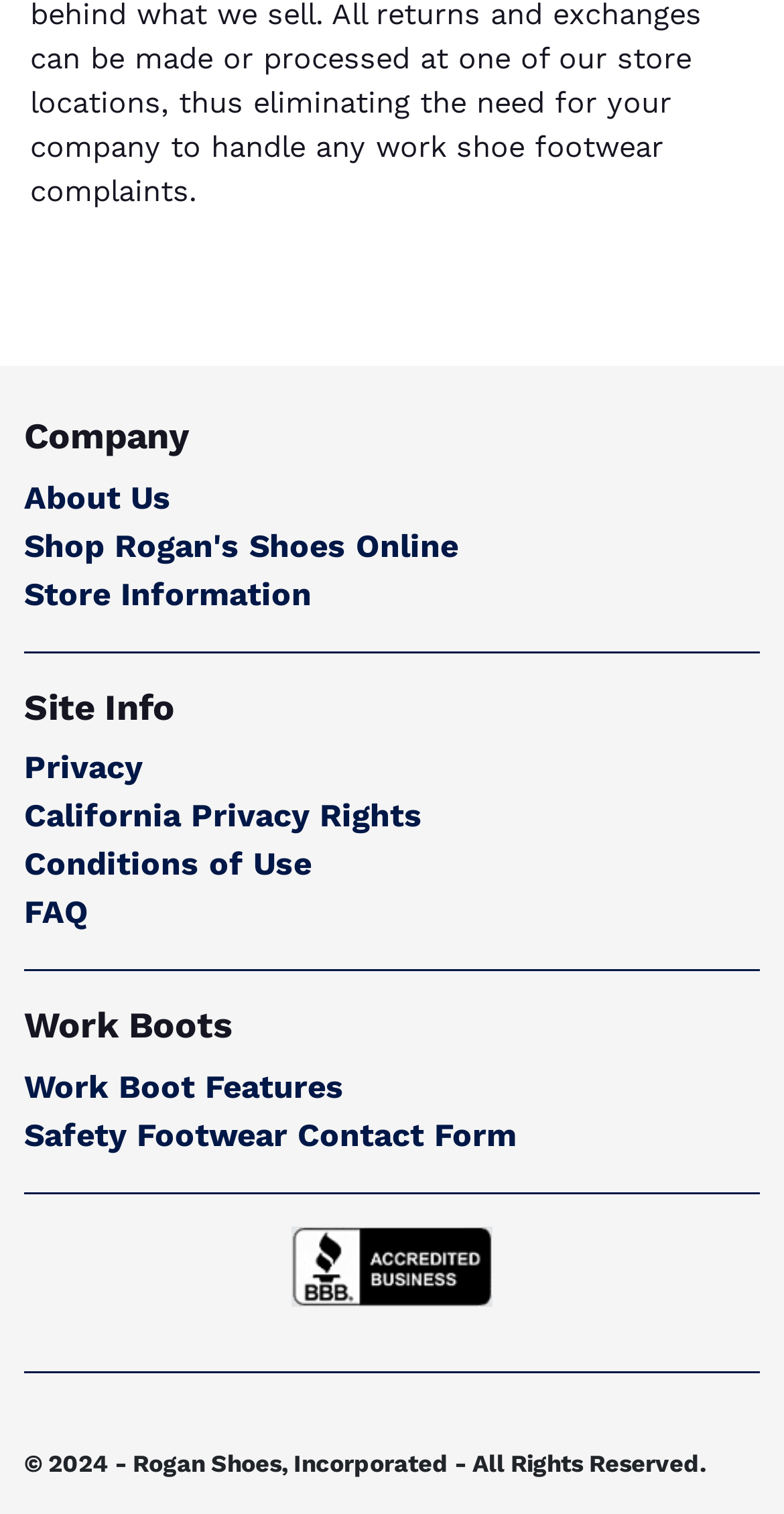Pinpoint the bounding box coordinates of the clickable element needed to complete the instruction: "Click on About Us". The coordinates should be provided as four float numbers between 0 and 1: [left, top, right, bottom].

[0.031, 0.316, 0.218, 0.341]